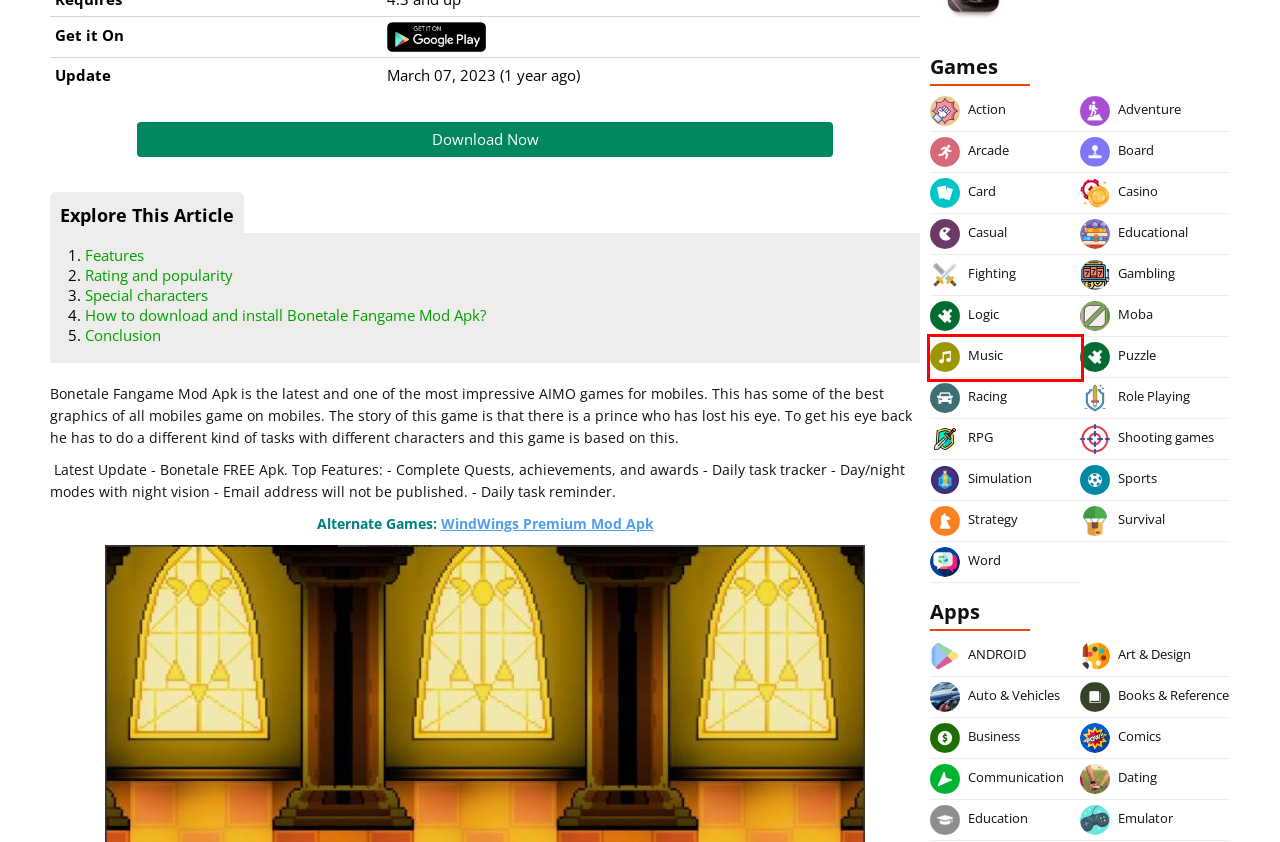Analyze the screenshot of a webpage with a red bounding box and select the webpage description that most accurately describes the new page resulting from clicking the element inside the red box. Here are the candidates:
A. Strategy Games Collection - Android Games
B. Communication Apps Collection - Android Apps
C. Music Games Collection - Android Games
D. Simulation Games Collection - Android Games
E. Comics Apps Collection - Android Apps
F. RPG Games Collection - Android Games
G. Role Playing Games Collection - Android Games
H. Word Games Collection - Android Games

C